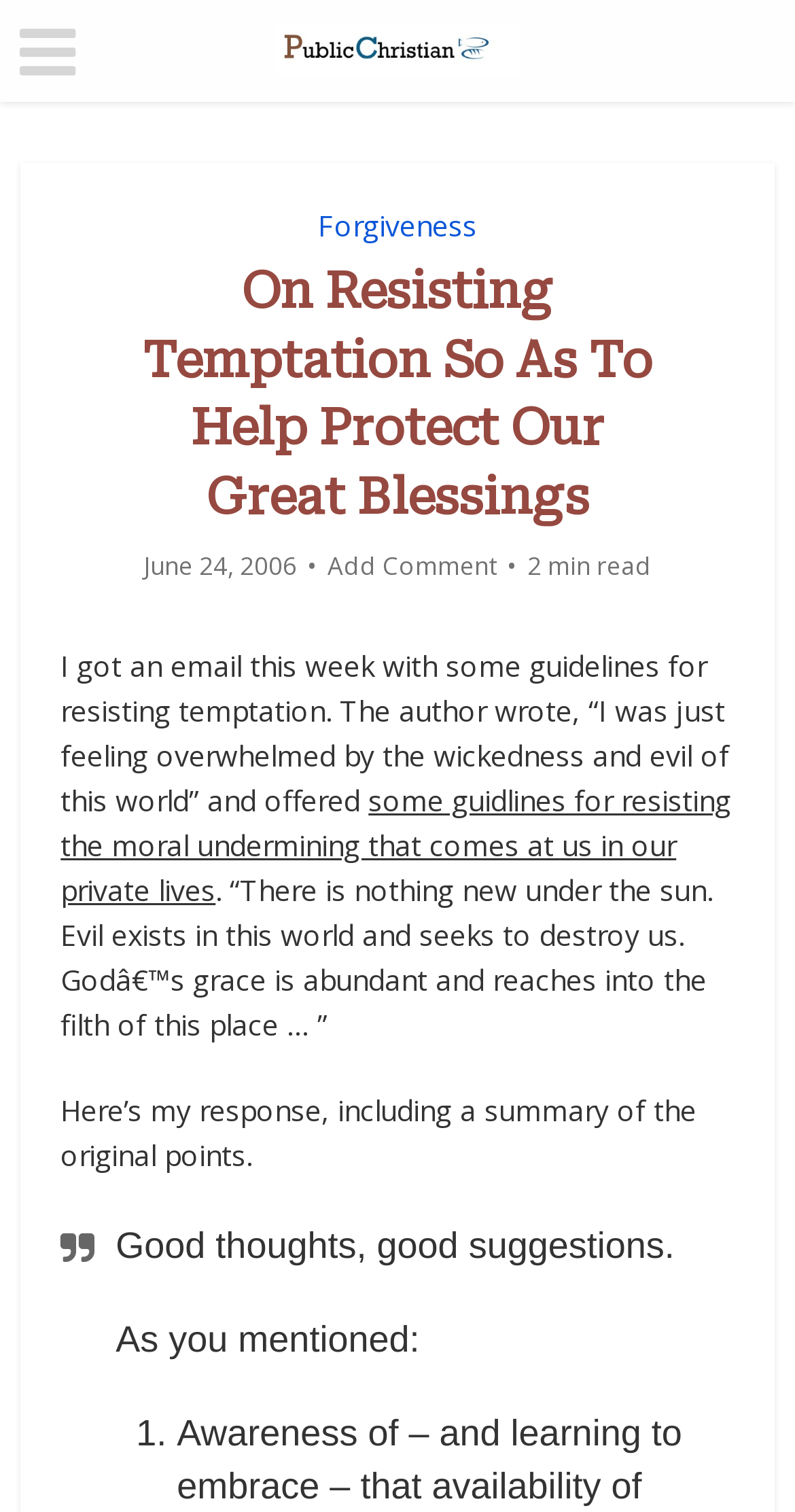What is the first point mentioned in the response?
Using the information from the image, provide a comprehensive answer to the question.

I found the first point mentioned in the response by looking at the static text element with the content 'Awareness of – and learning to embrace – that availability of' which is located below the text 'Here’s my response, including a summary of the original points.'.